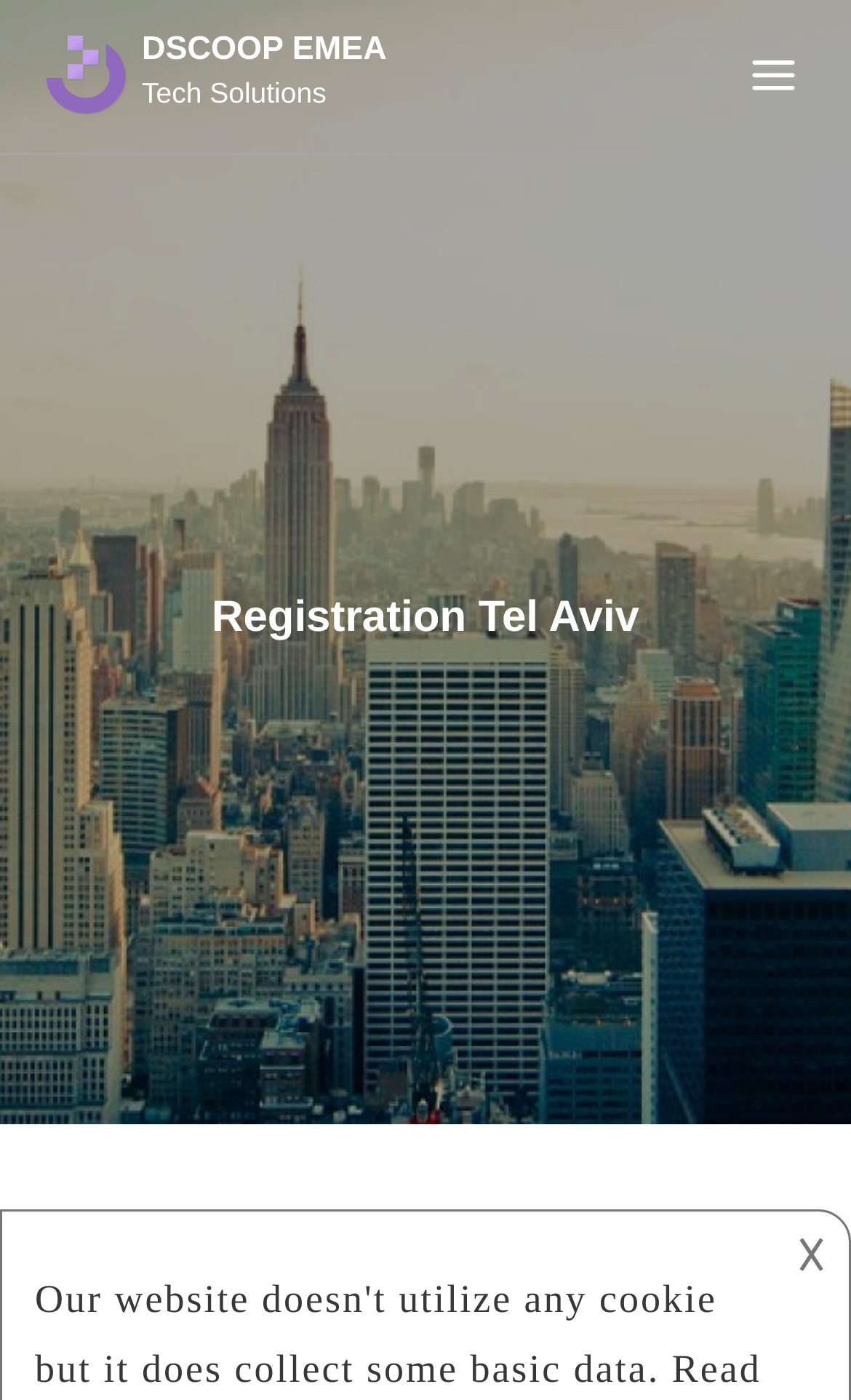For the element described, predict the bounding box coordinates as (top-left x, top-left y, bottom-right x, bottom-right y). All values should be between 0 and 1. Element description: DSCOOP EMEA

[0.167, 0.023, 0.454, 0.047]